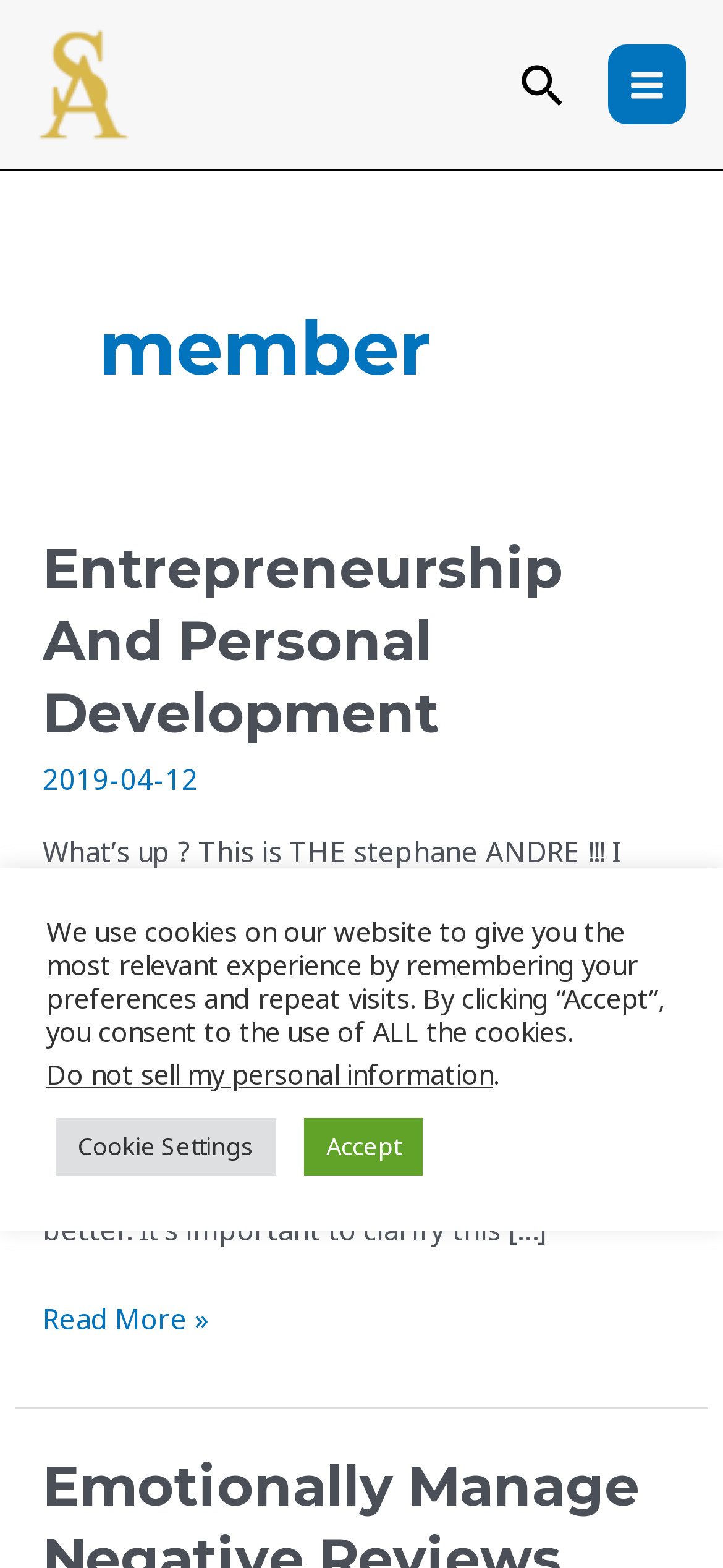What is the name of the member?
From the image, respond using a single word or phrase.

Stephane Andre